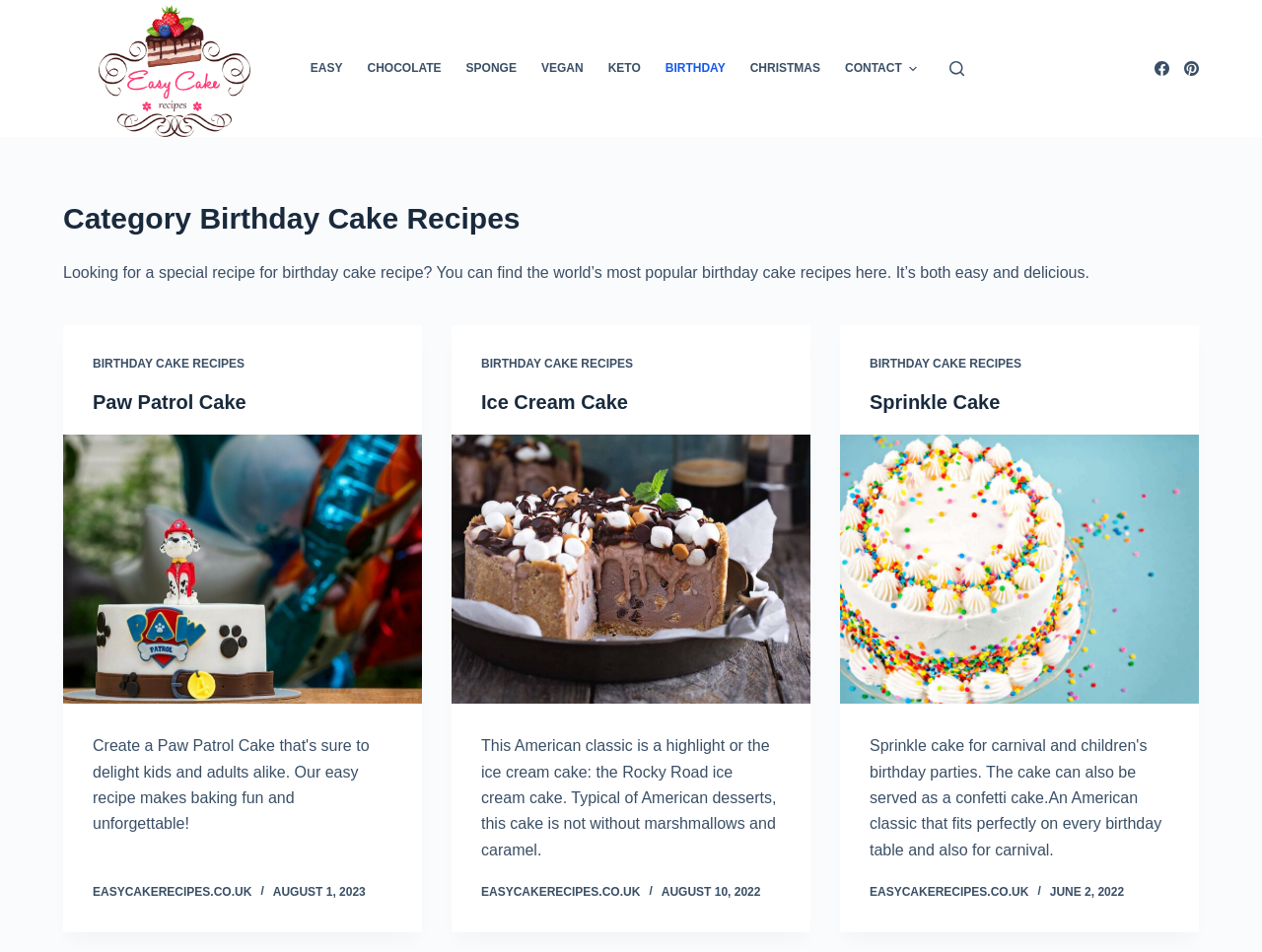How many social media links are at the top of the webpage?
Using the visual information, respond with a single word or phrase.

2